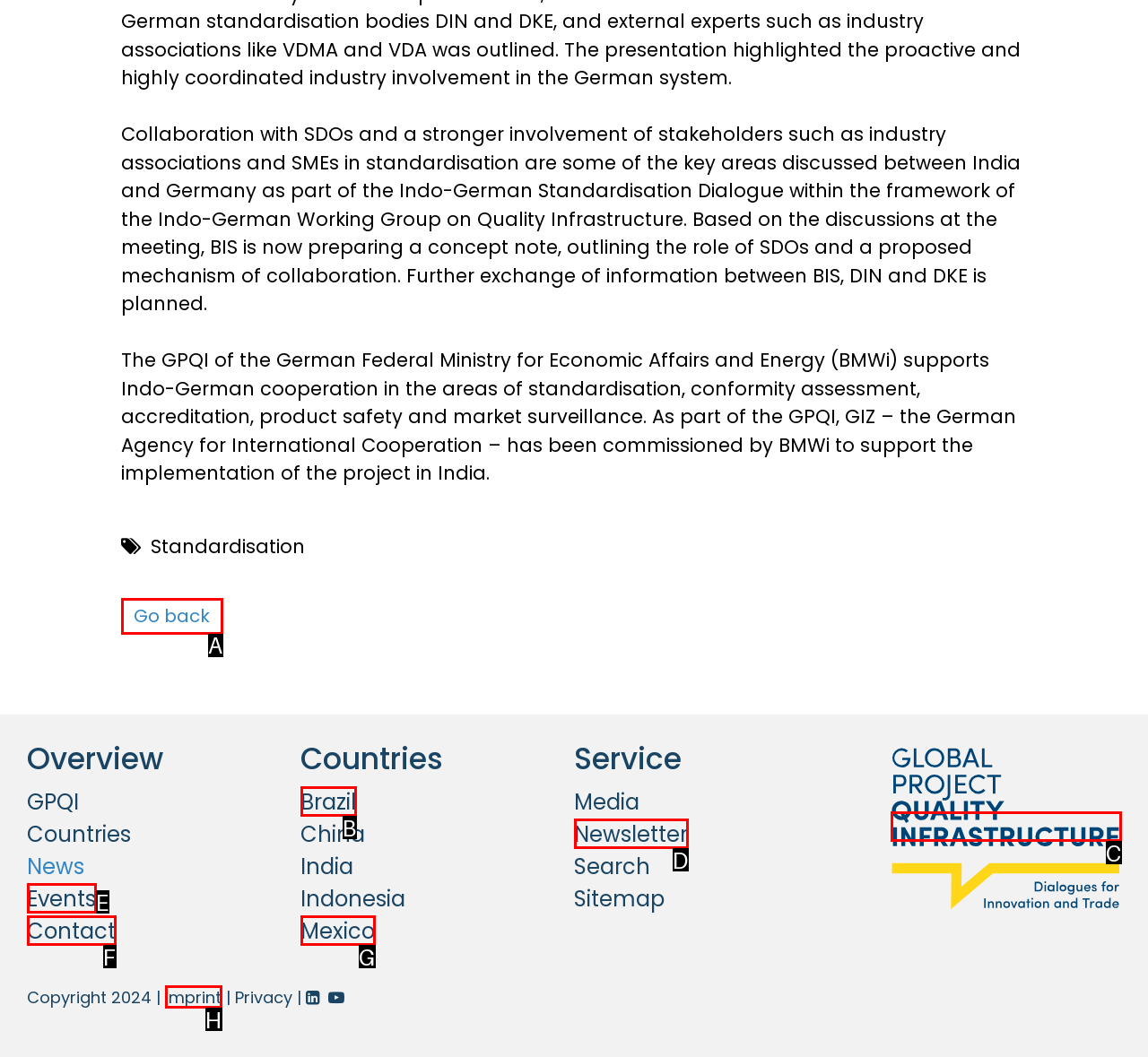Refer to the element description: Go back and identify the matching HTML element. State your answer with the appropriate letter.

A